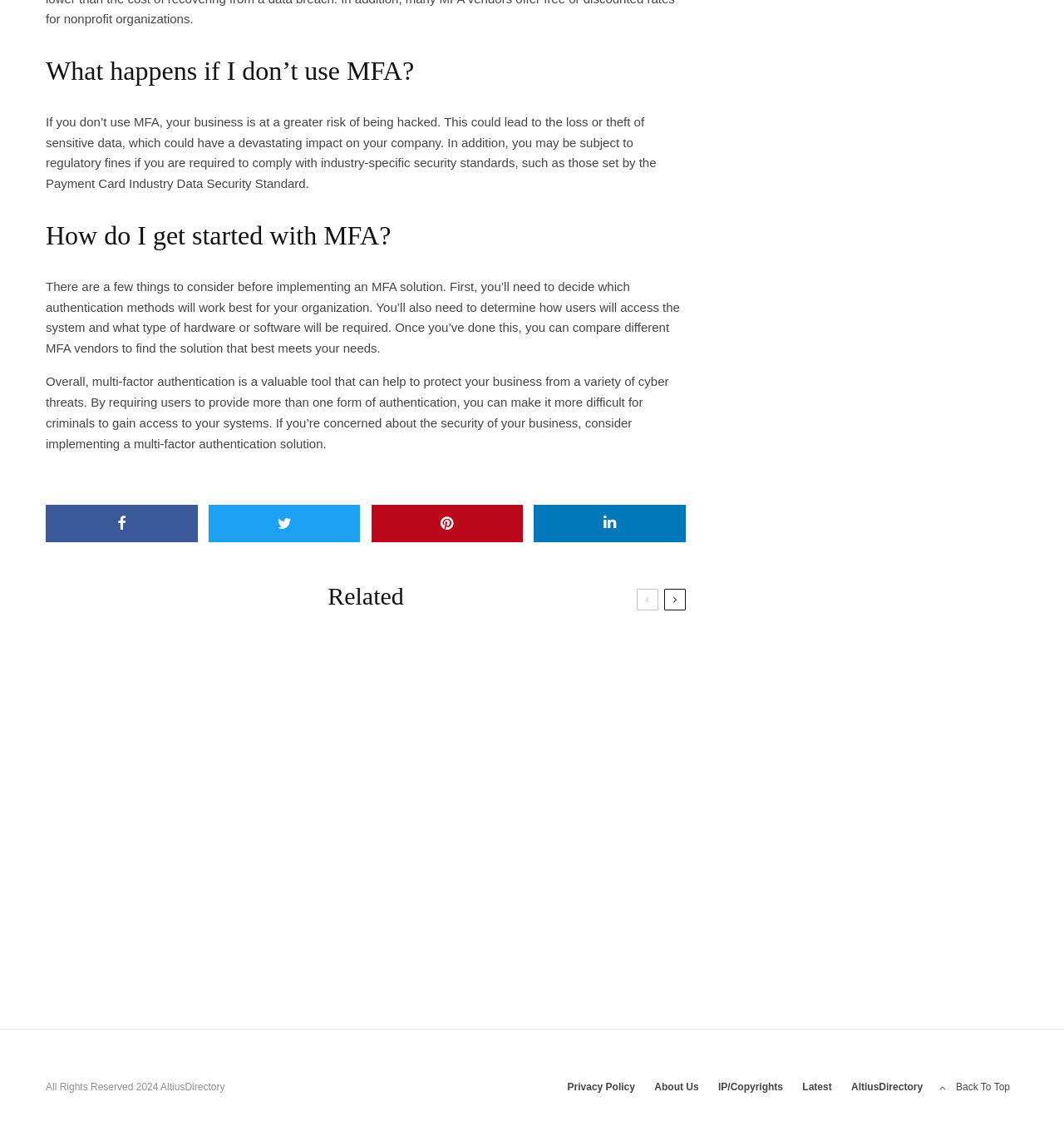Please identify the bounding box coordinates of the element's region that I should click in order to complete the following instruction: "Click on 'Share'". The bounding box coordinates consist of four float numbers between 0 and 1, i.e., [left, top, right, bottom].

[0.043, 0.44, 0.186, 0.473]